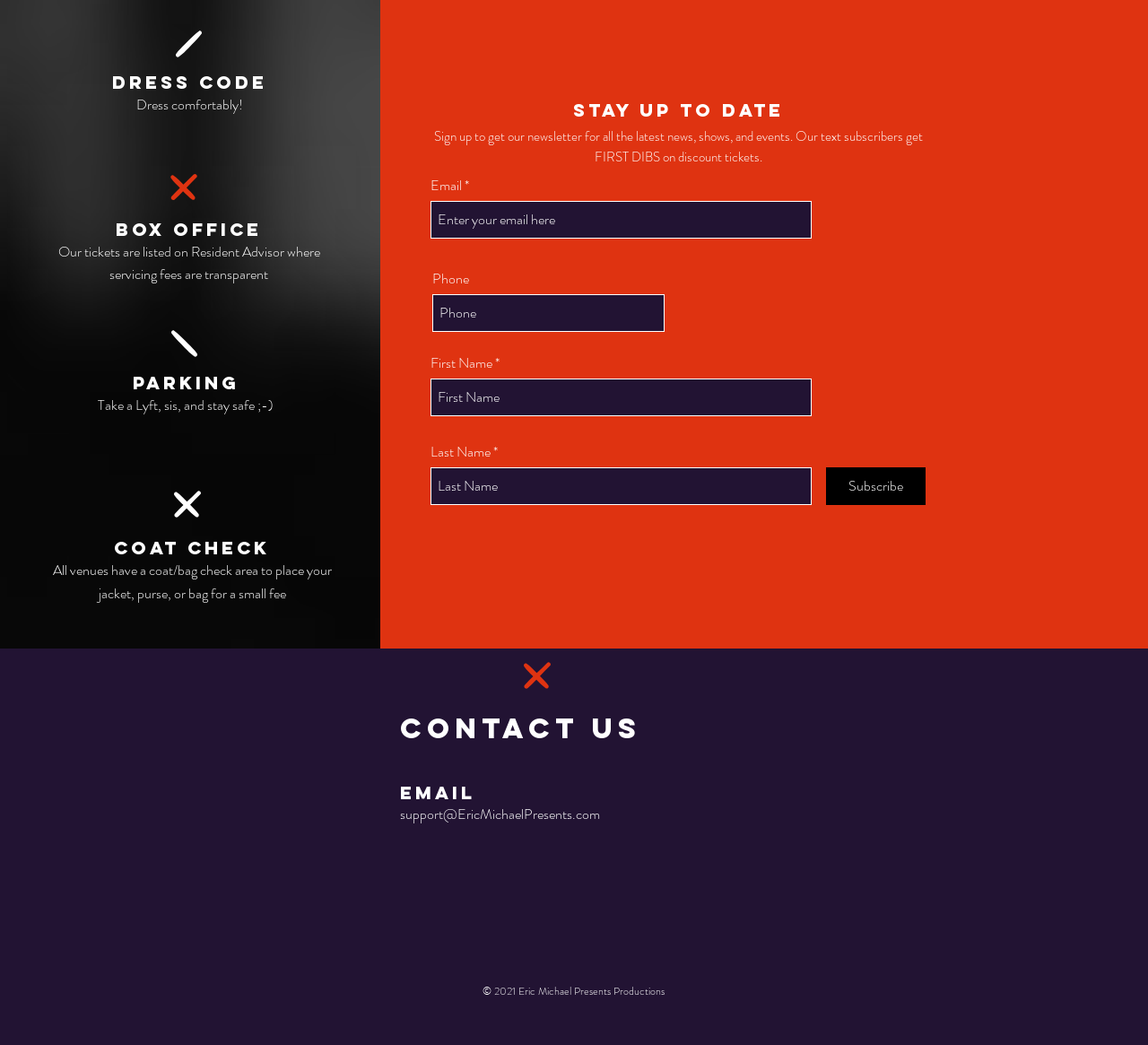Please identify the bounding box coordinates of the clickable region that I should interact with to perform the following instruction: "Visit Facebook page". The coordinates should be expressed as four float numbers between 0 and 1, i.e., [left, top, right, bottom].

[0.348, 0.83, 0.377, 0.86]